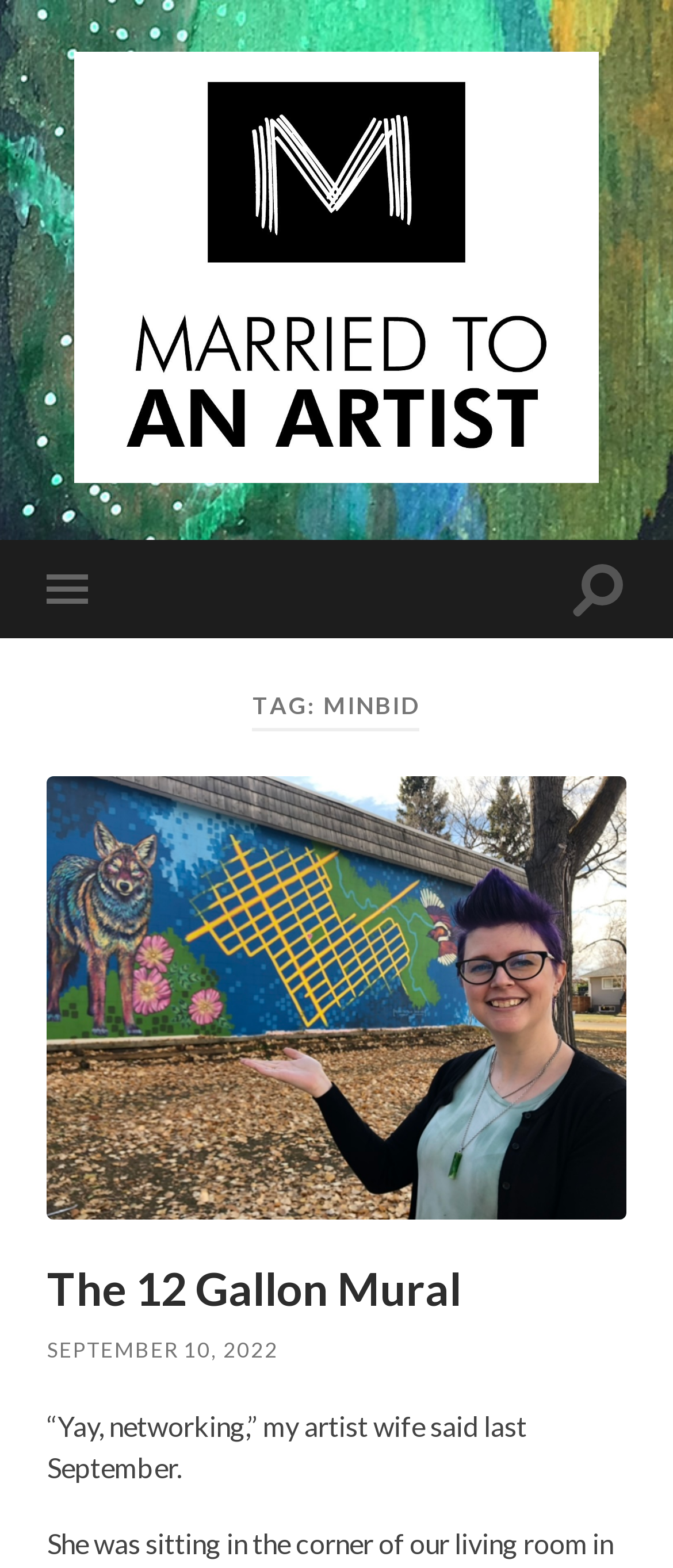Find the bounding box of the web element that fits this description: "September 10, 2022".

[0.07, 0.853, 0.414, 0.869]